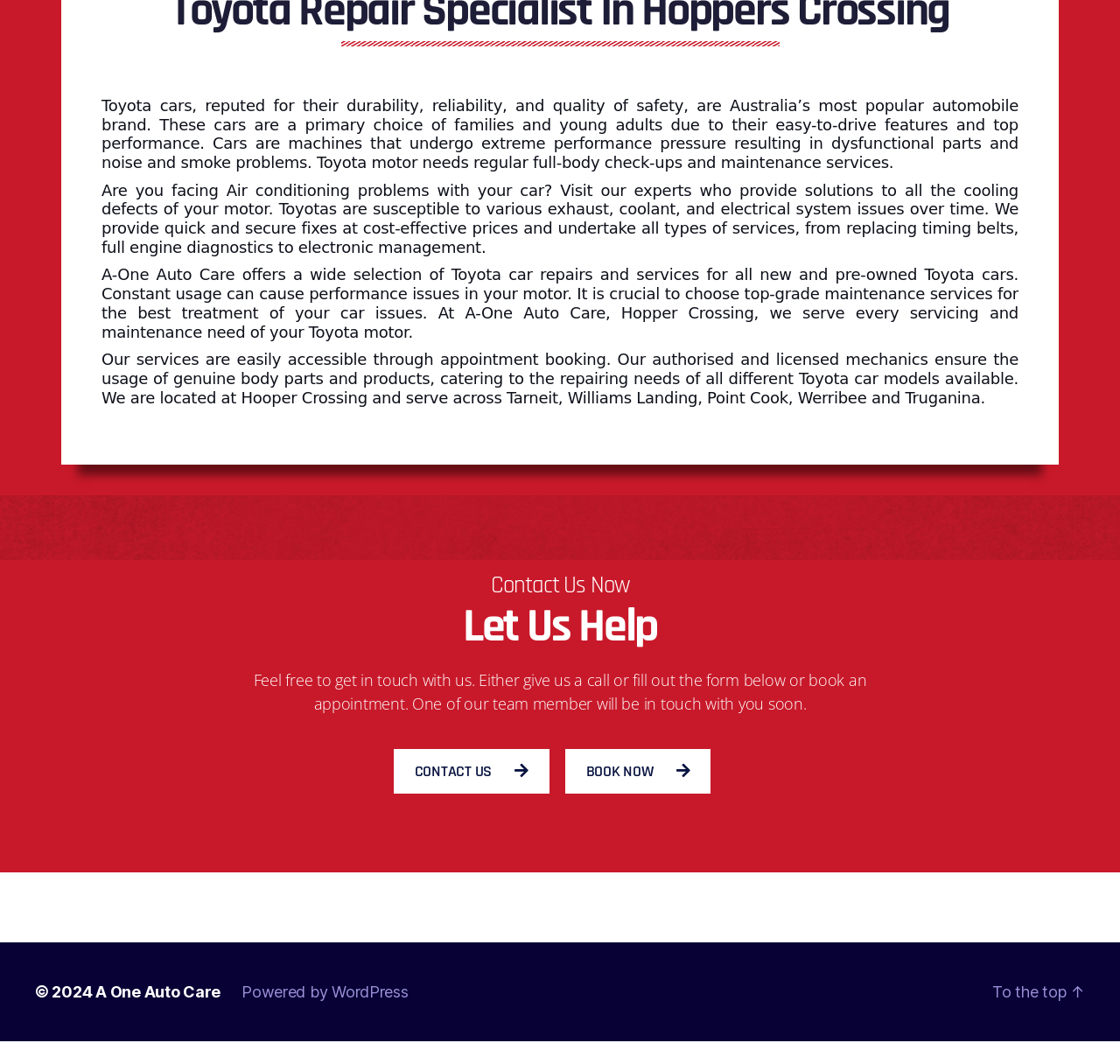Given the element description "A One Auto Care" in the screenshot, predict the bounding box coordinates of that UI element.

[0.085, 0.945, 0.197, 0.962]